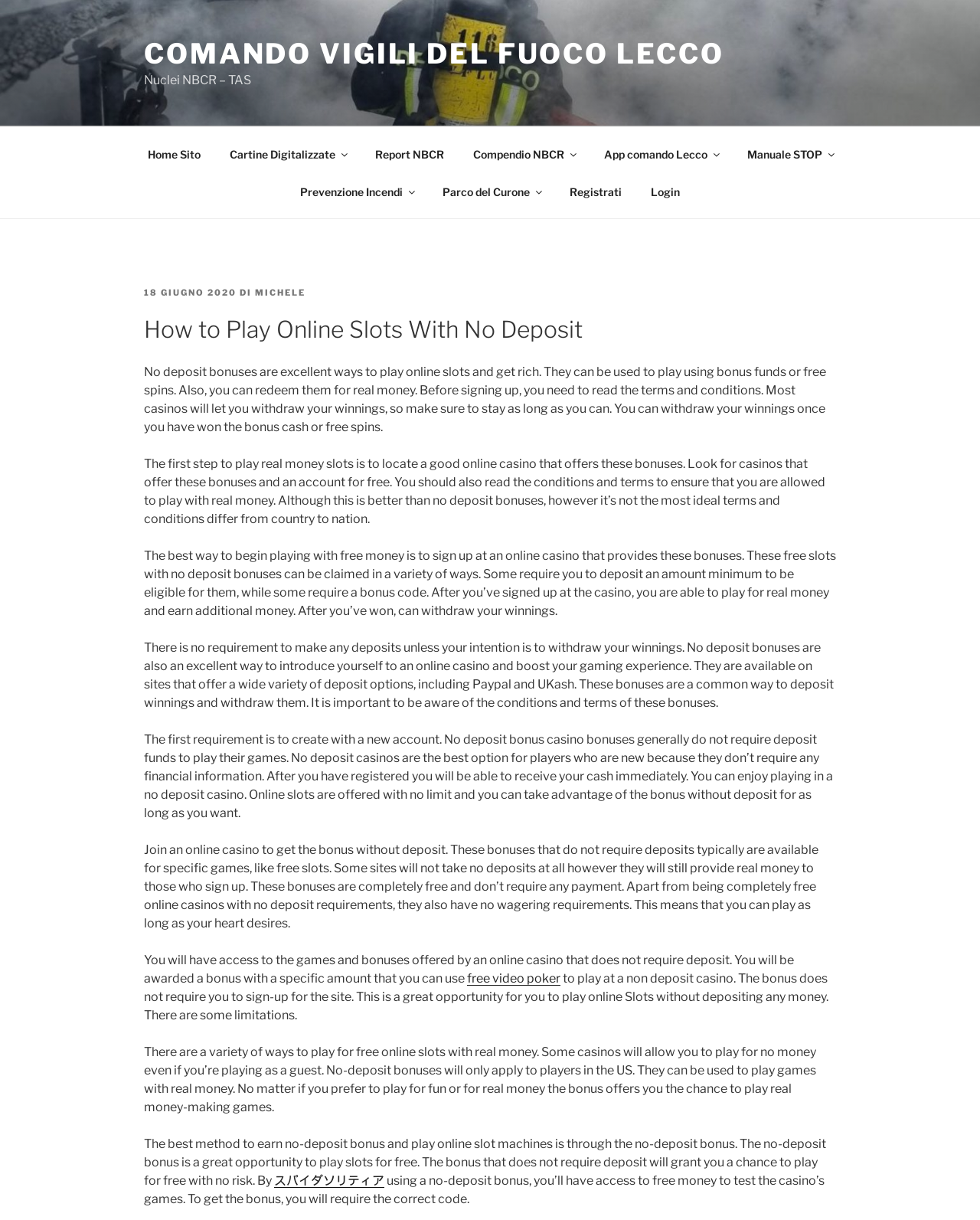What is the purpose of the 'PUBBLICATO IL' section?
Make sure to answer the question with a detailed and comprehensive explanation.

The 'PUBBLICATO IL' section appears to be a news or announcement section, as it contains a date '18 GIUGNO 2020' and a name 'MICHELE'. It is likely announcing the publication of something related to the command or organization.